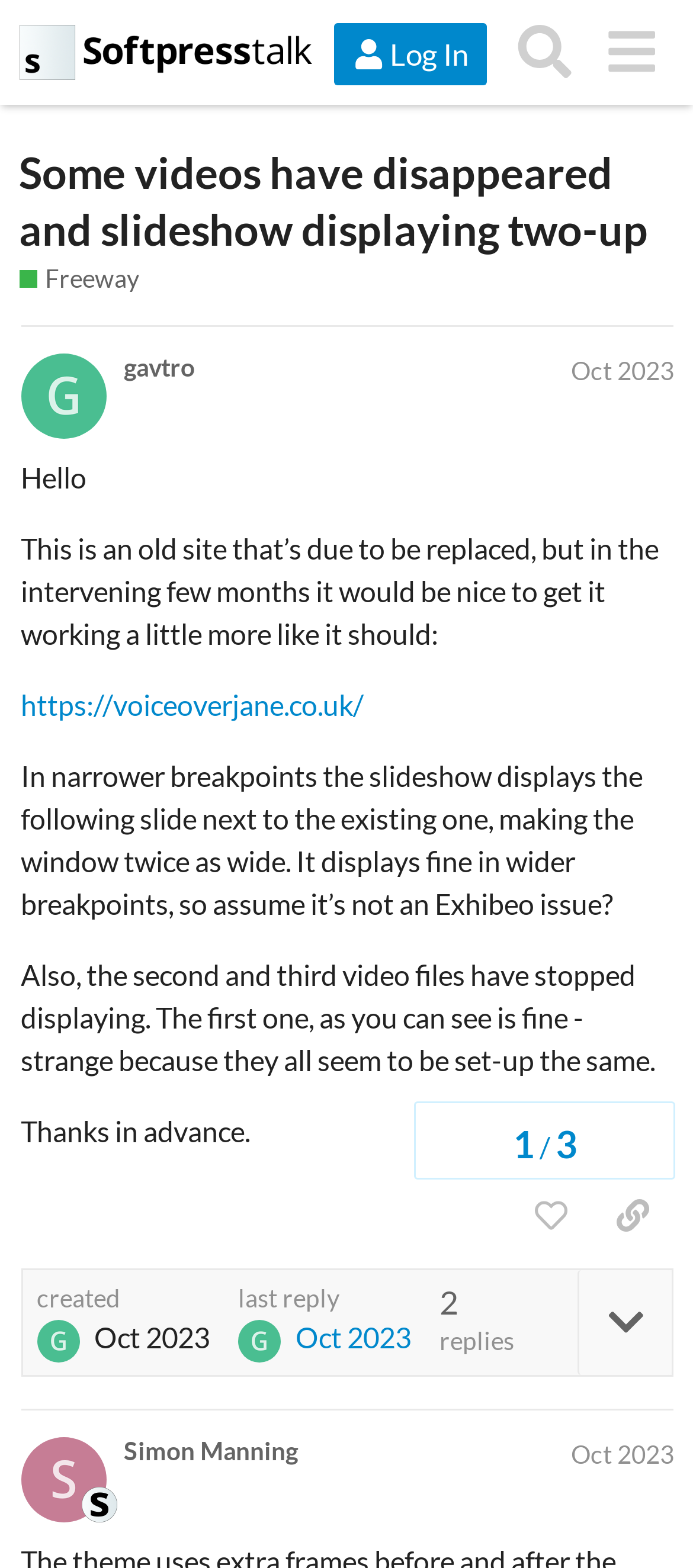Find the bounding box coordinates for the element that must be clicked to complete the instruction: "Log in to the website". The coordinates should be four float numbers between 0 and 1, indicated as [left, top, right, bottom].

[0.483, 0.015, 0.704, 0.055]